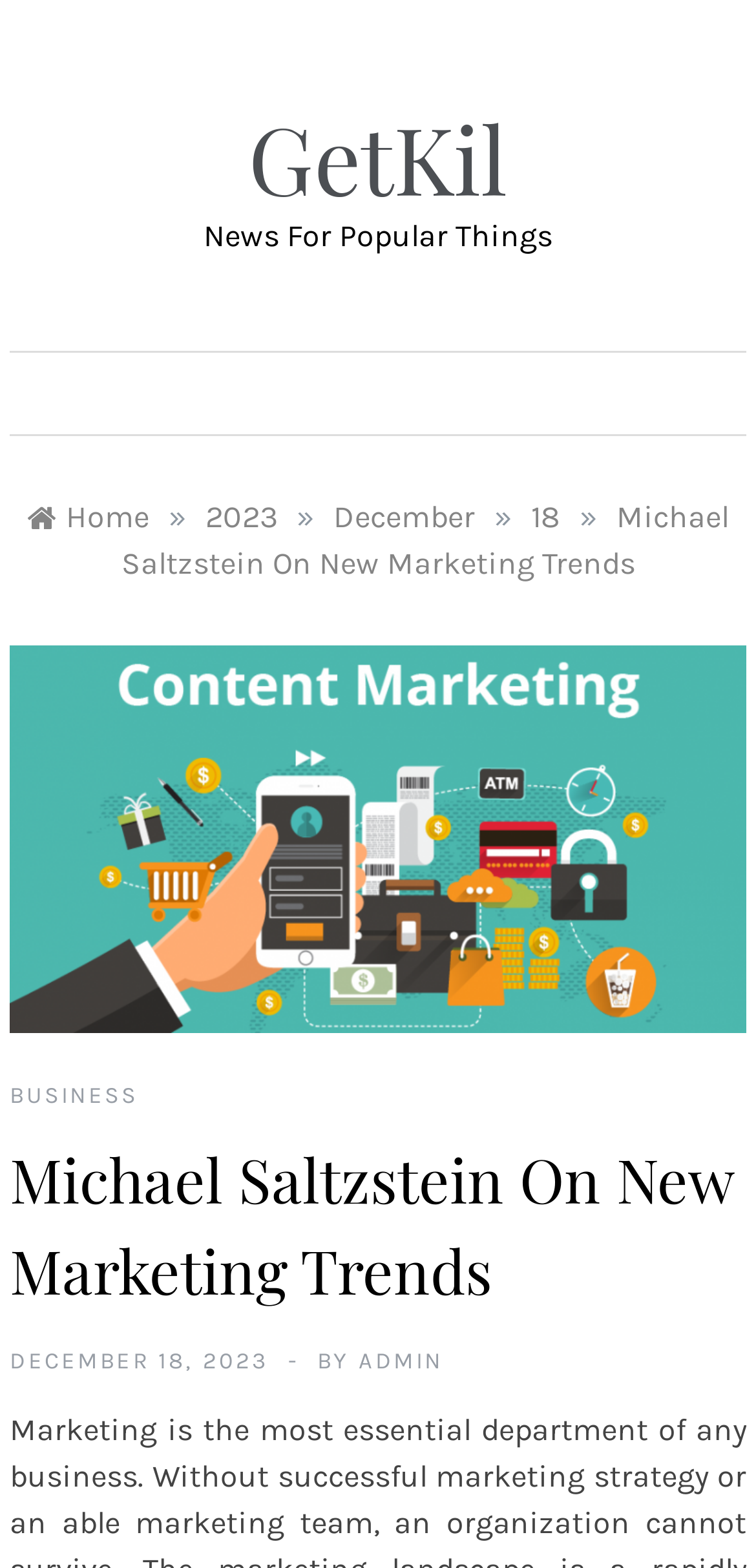Using the description: "December 18, 2023", determine the UI element's bounding box coordinates. Ensure the coordinates are in the format of four float numbers between 0 and 1, i.e., [left, top, right, bottom].

[0.013, 0.86, 0.355, 0.877]